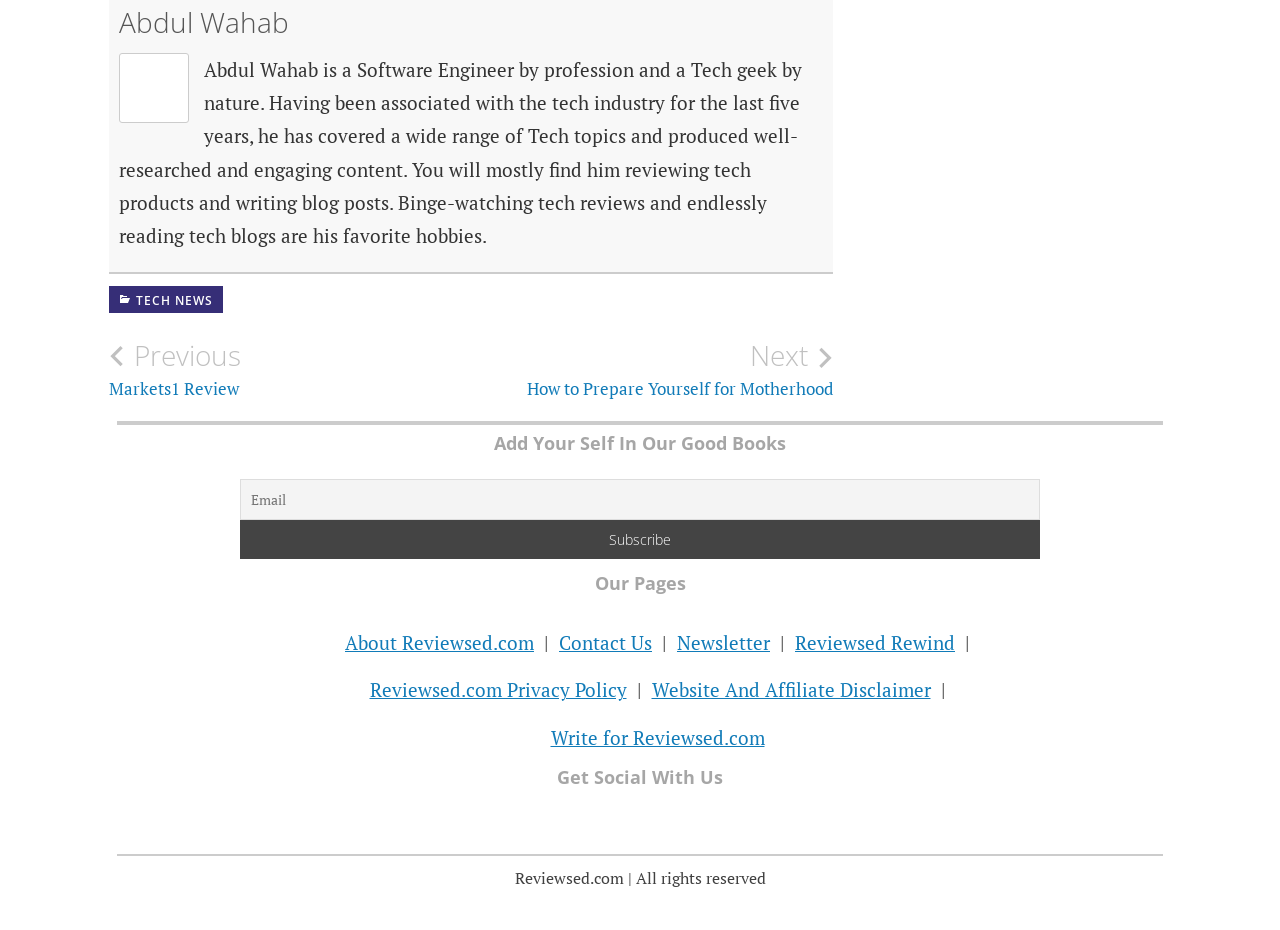Please give a short response to the question using one word or a phrase:
What is the name of the website?

Reviewsed.com